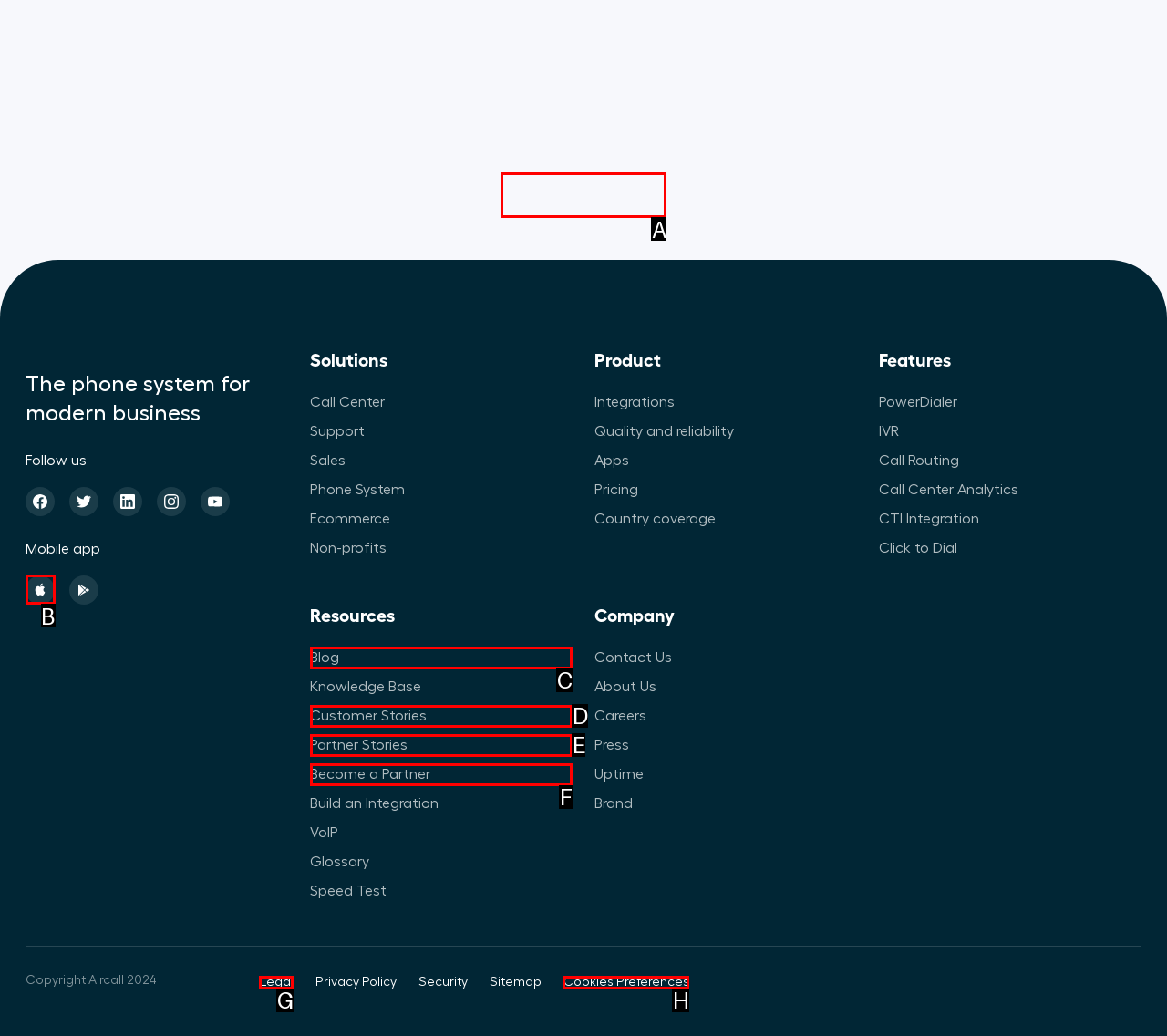For the given instruction: Get free access, determine which boxed UI element should be clicked. Answer with the letter of the corresponding option directly.

A